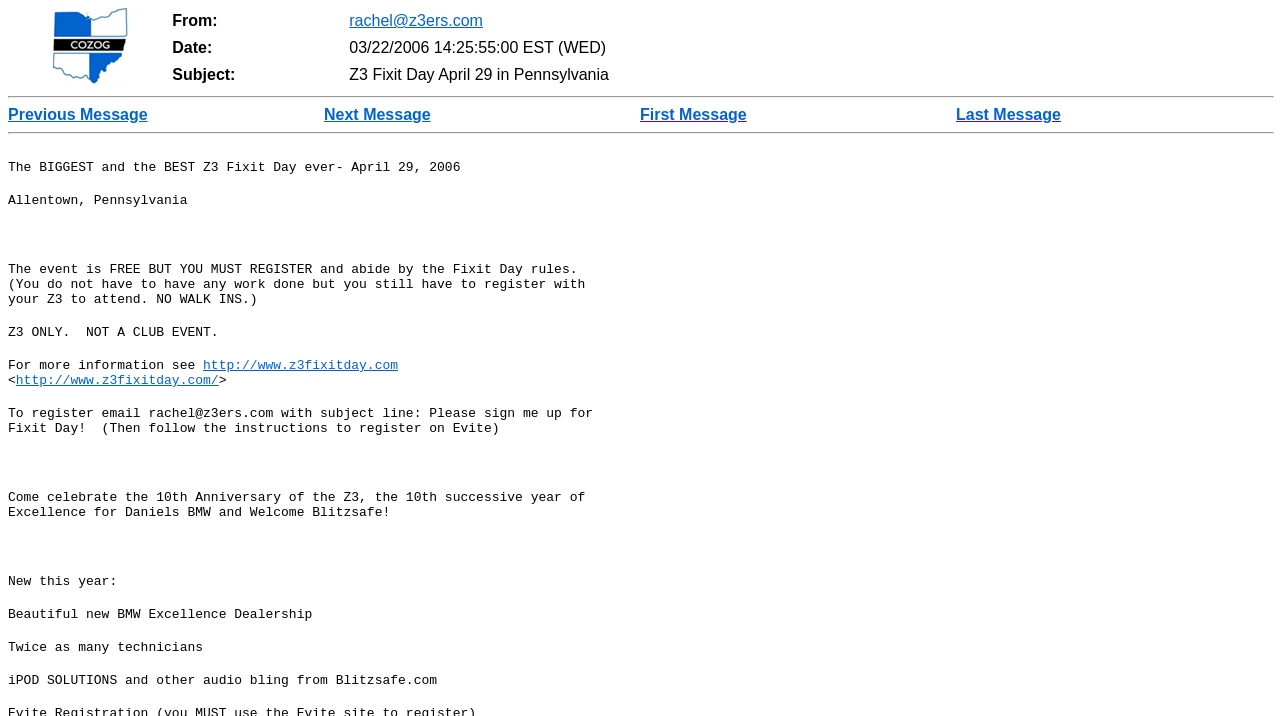What is the location of the Z3 Fixit Day event?
Could you give a comprehensive explanation in response to this question?

The location of the event can be found in the static text element with the text 'Allentown, Pennsylvania'.